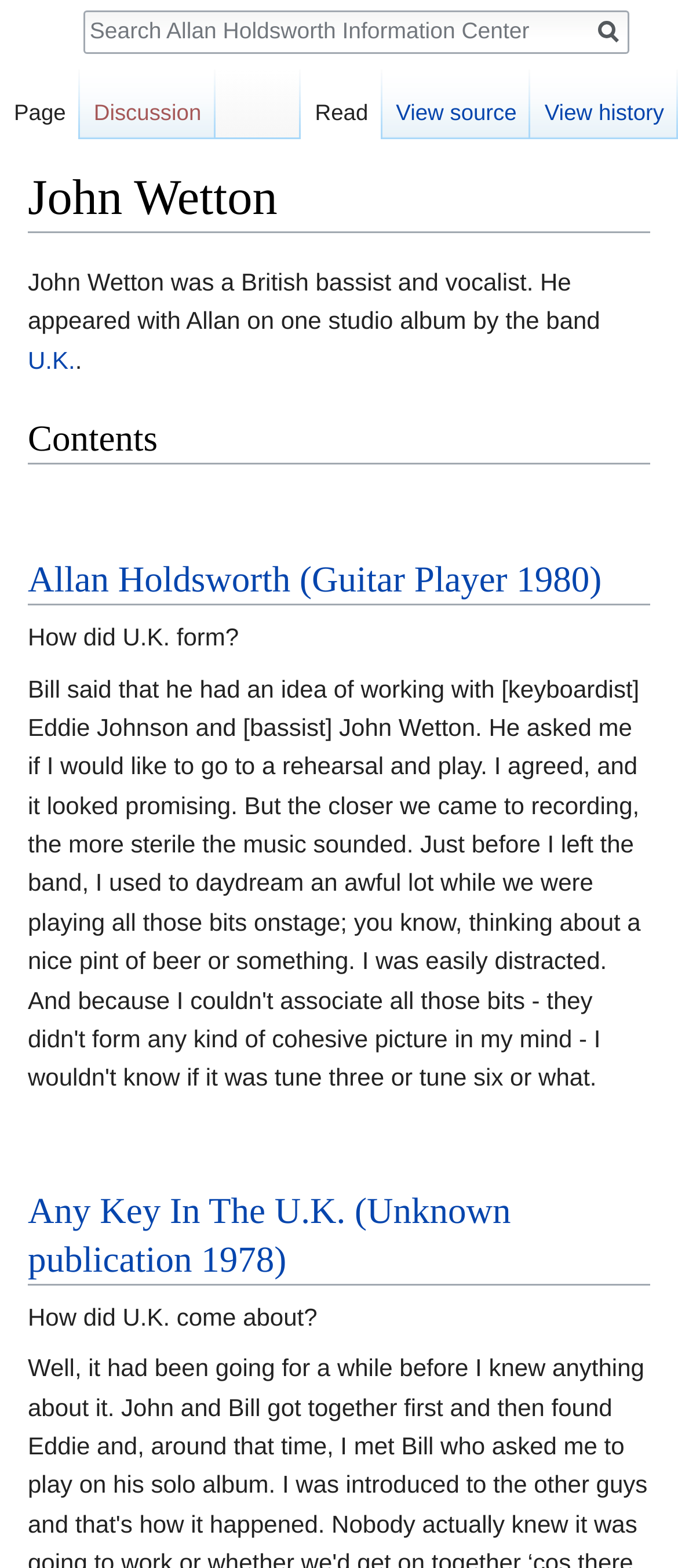Determine the bounding box coordinates of the element that should be clicked to execute the following command: "Search for something".

[0.126, 0.008, 0.926, 0.031]